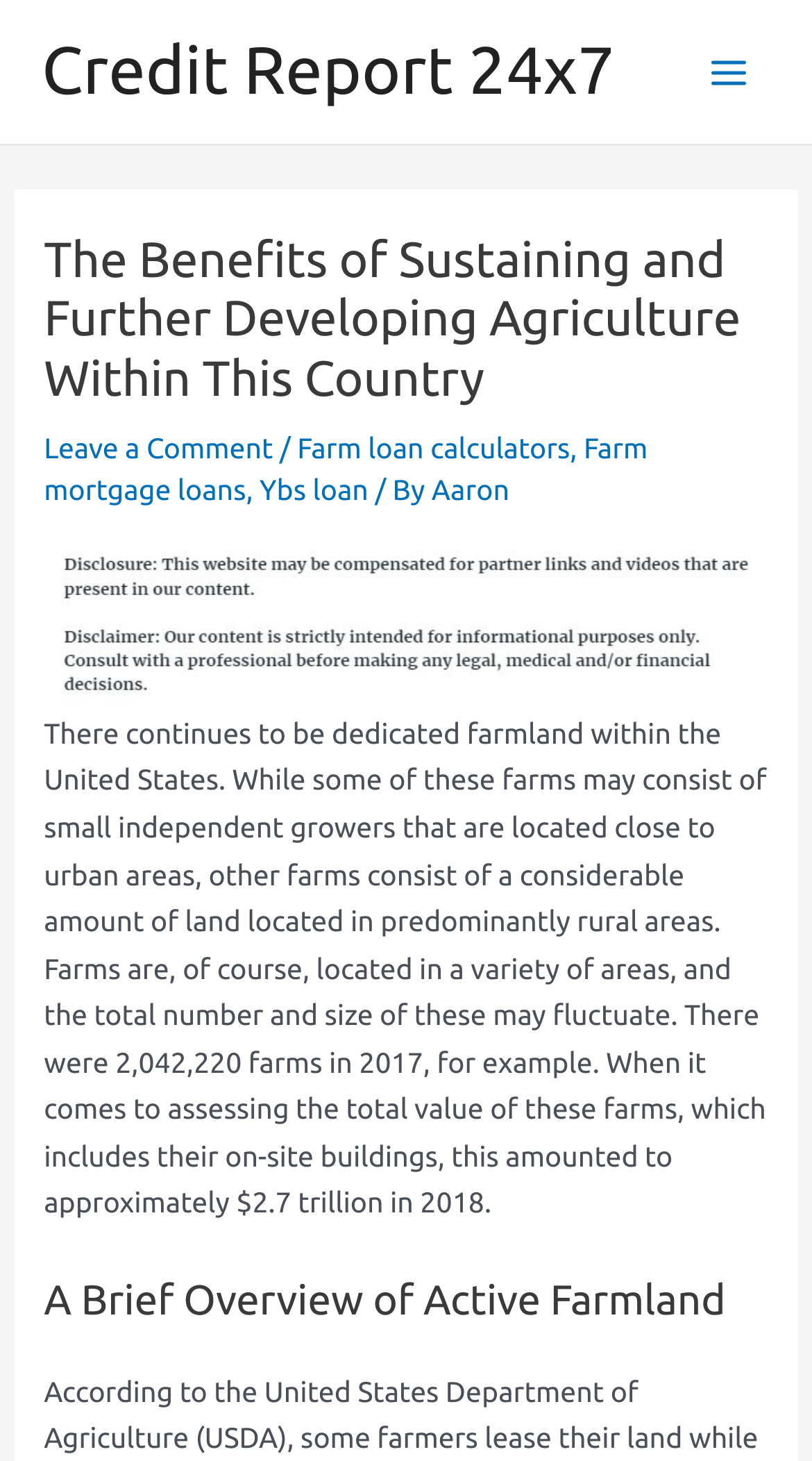Identify and provide the title of the webpage.

The Benefits of Sustaining and Further Developing Agriculture Within This Country